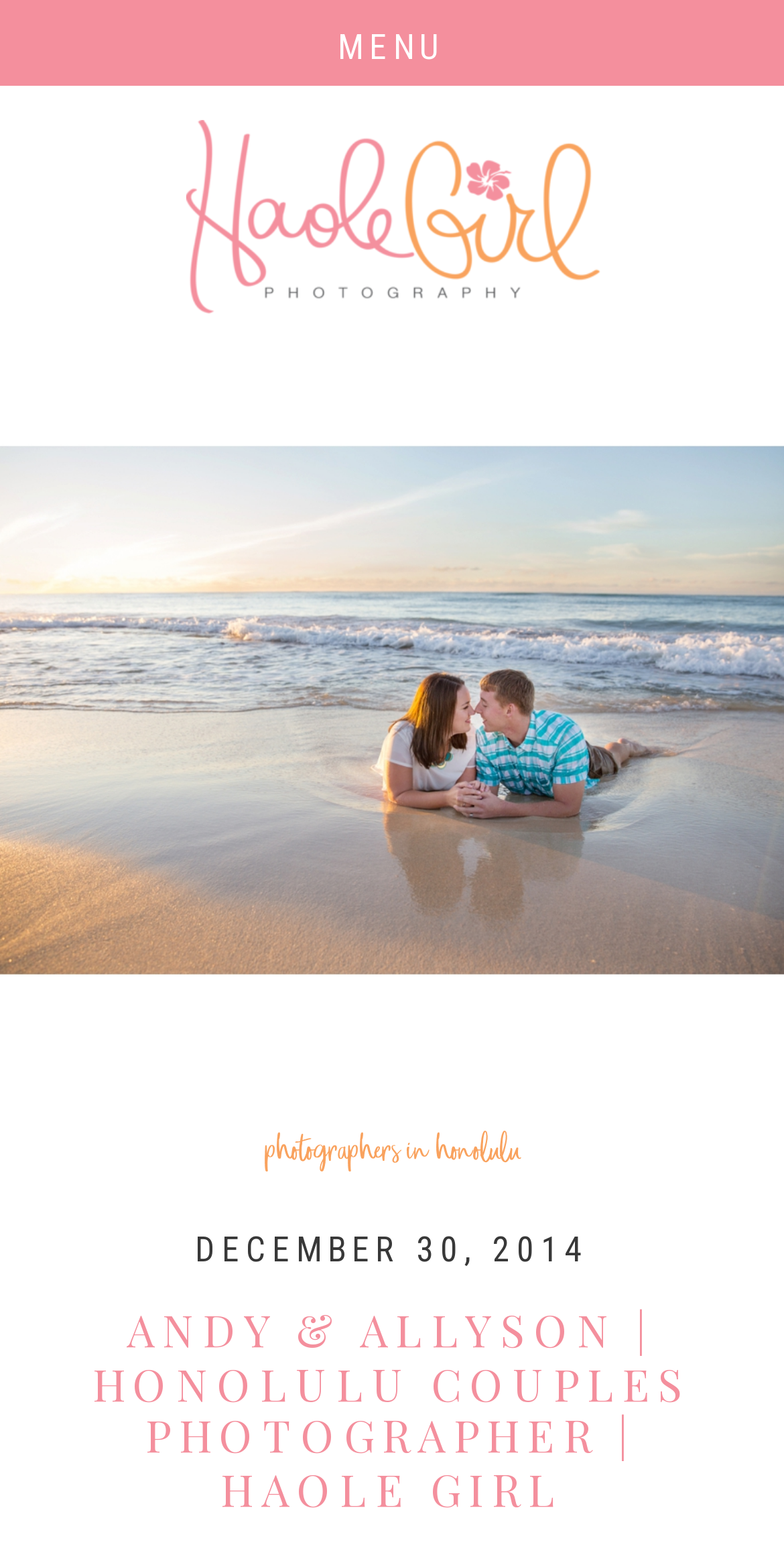Highlight the bounding box of the UI element that corresponds to this description: "photographers in honolulu".

[0.338, 0.719, 0.662, 0.751]